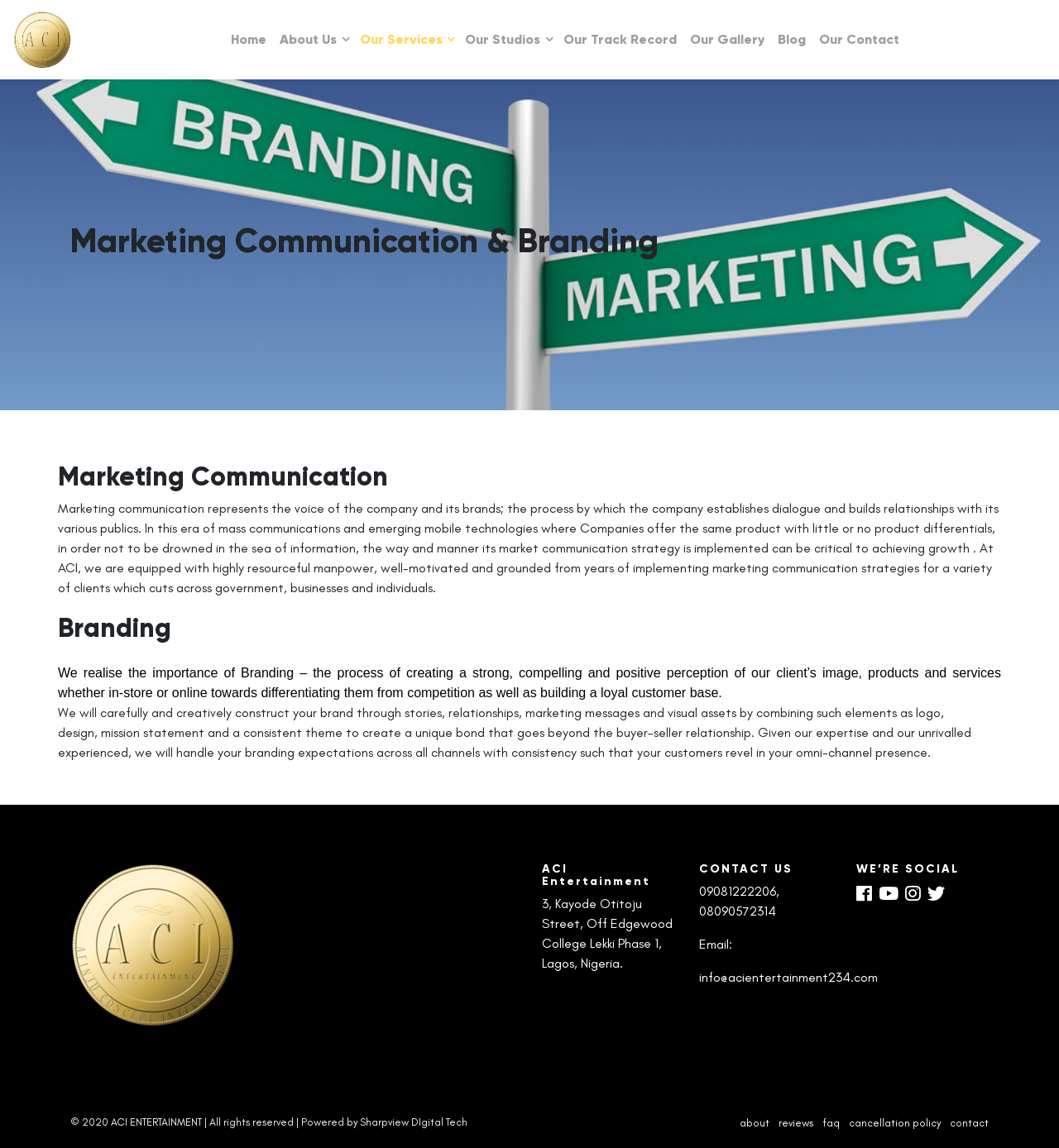What services does the company offer?
Please give a detailed and thorough answer to the question, covering all relevant points.

The webpage mentions that the company offers marketing communication and branding services. The text explains that the company helps clients establish dialogue and build relationships with their publics through marketing communication, and creates a strong, compelling, and positive perception of their clients' image, products, and services through branding.